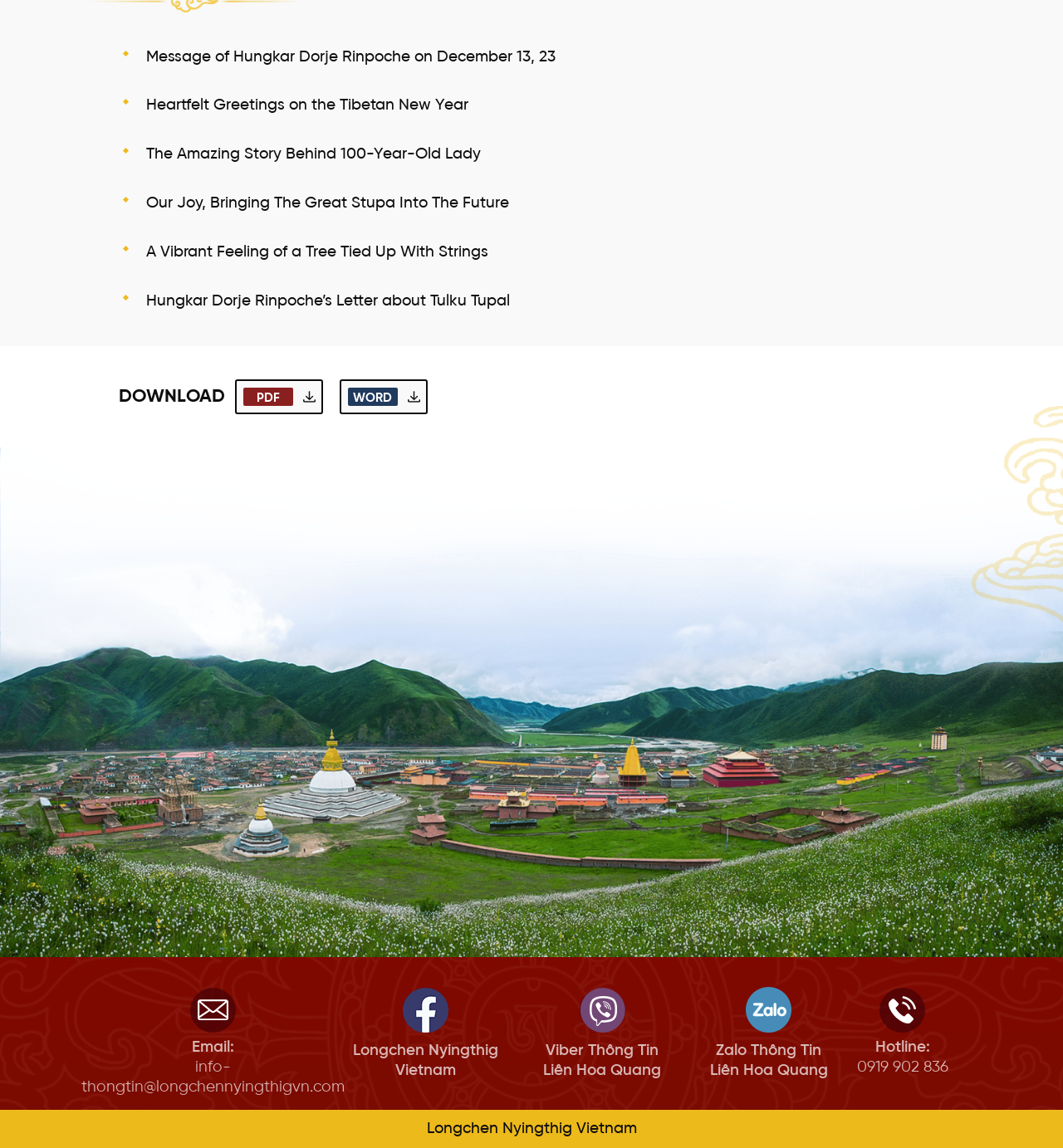Locate the bounding box coordinates of the clickable region necessary to complete the following instruction: "Read the 'Recent Posts'". Provide the coordinates in the format of four float numbers between 0 and 1, i.e., [left, top, right, bottom].

None